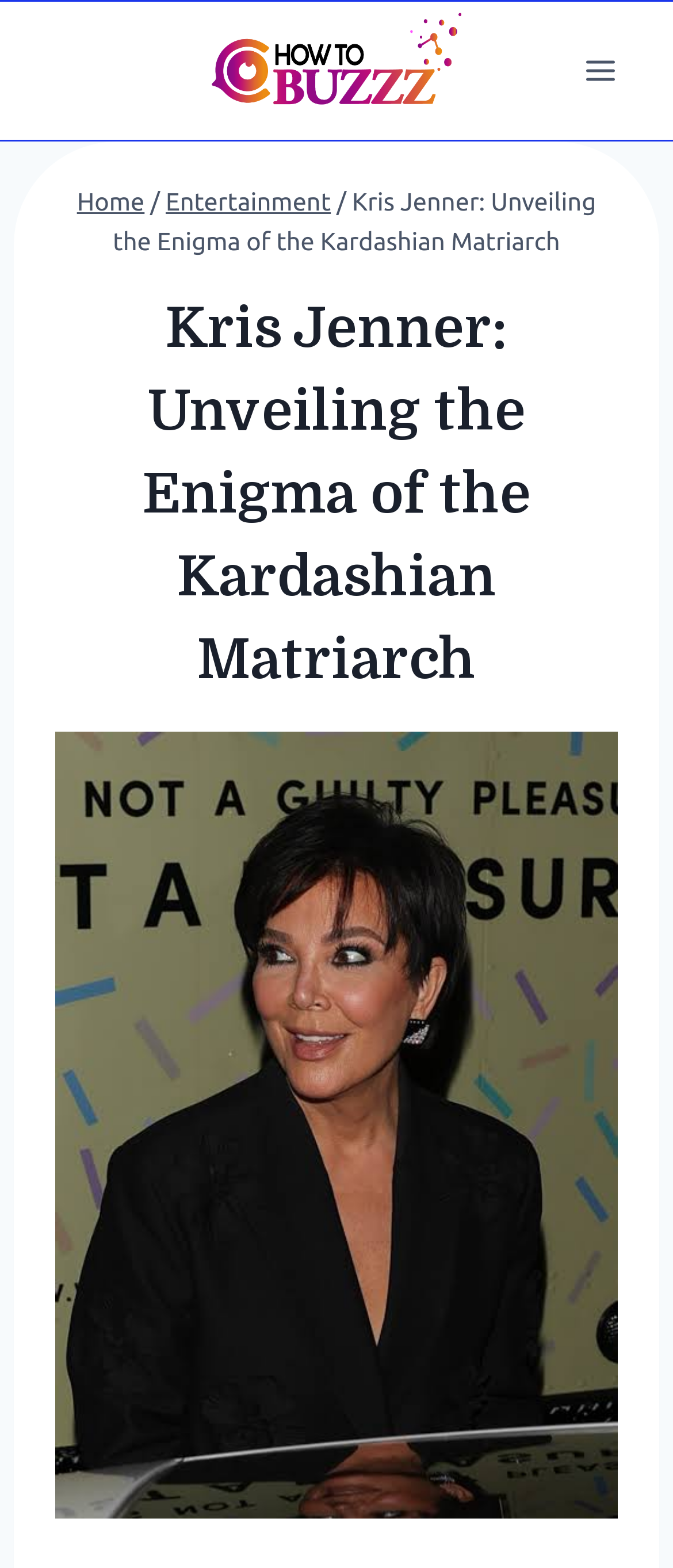Using the description: "Toggle Menu", determine the UI element's bounding box coordinates. Ensure the coordinates are in the format of four float numbers between 0 and 1, i.e., [left, top, right, bottom].

[0.844, 0.028, 0.938, 0.062]